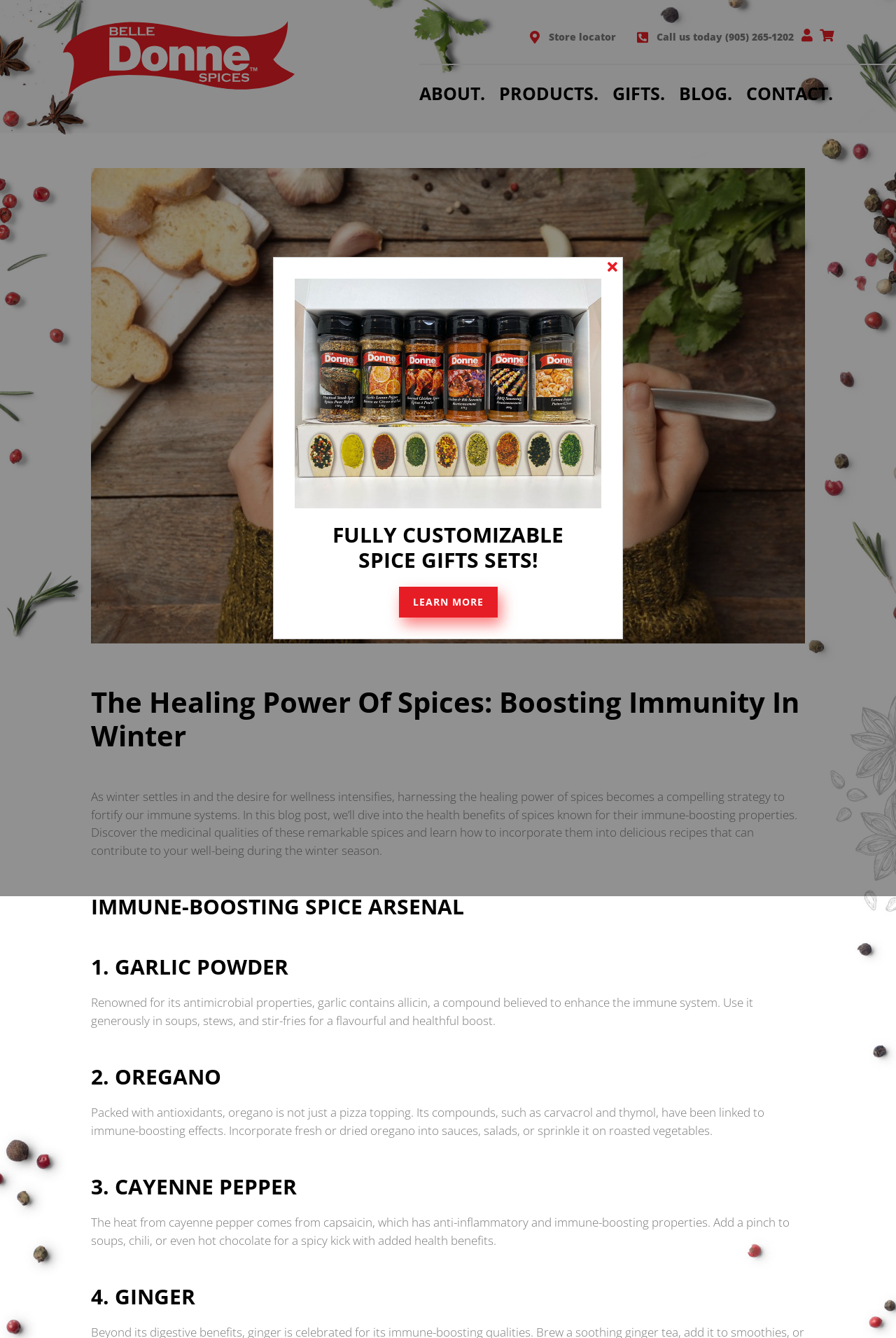Find the bounding box coordinates of the clickable area that will achieve the following instruction: "Visit the 'CONTACT' page".

[0.825, 0.055, 0.93, 0.083]